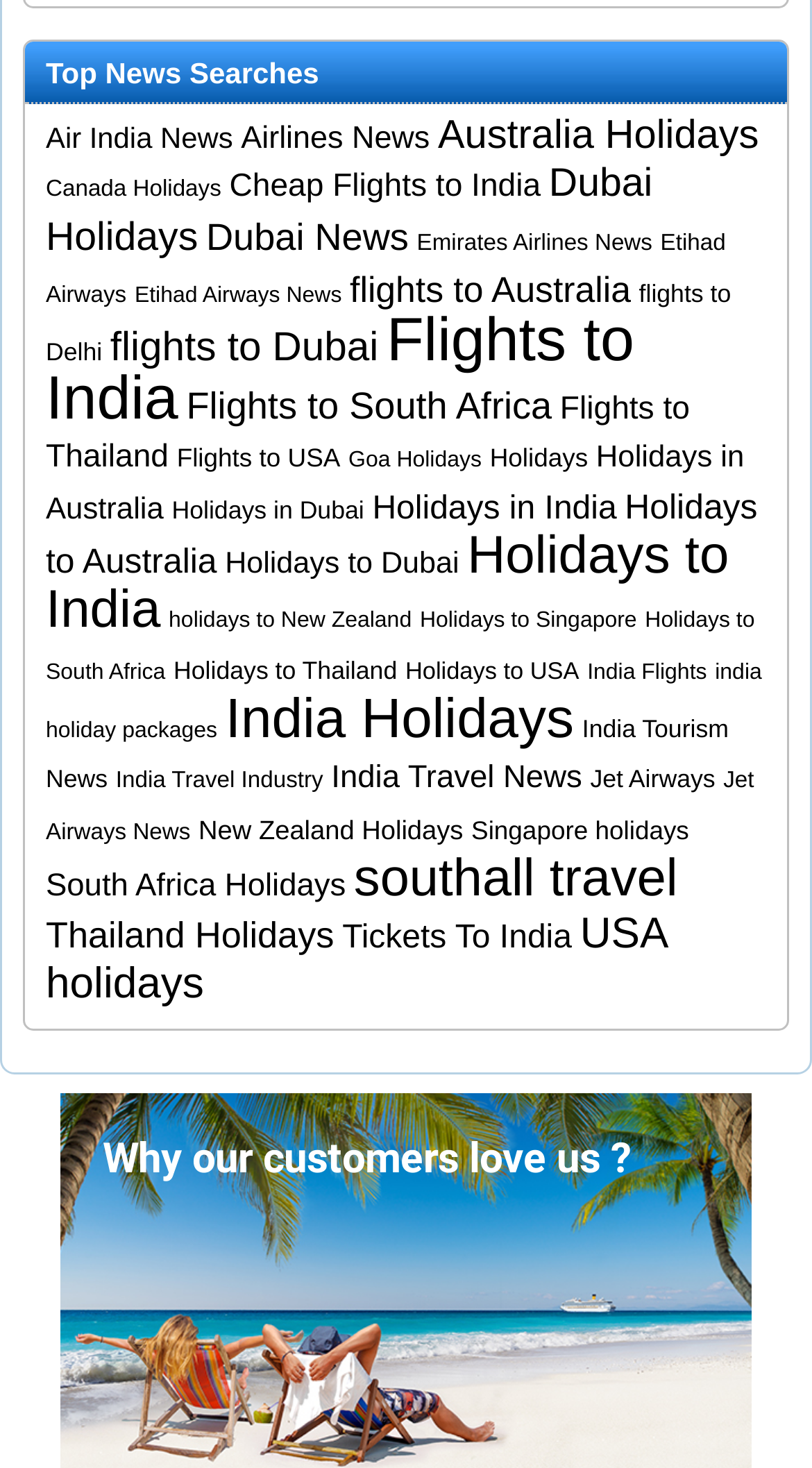Determine the bounding box coordinates of the area to click in order to meet this instruction: "Browse Flights to Thailand".

[0.056, 0.266, 0.85, 0.324]